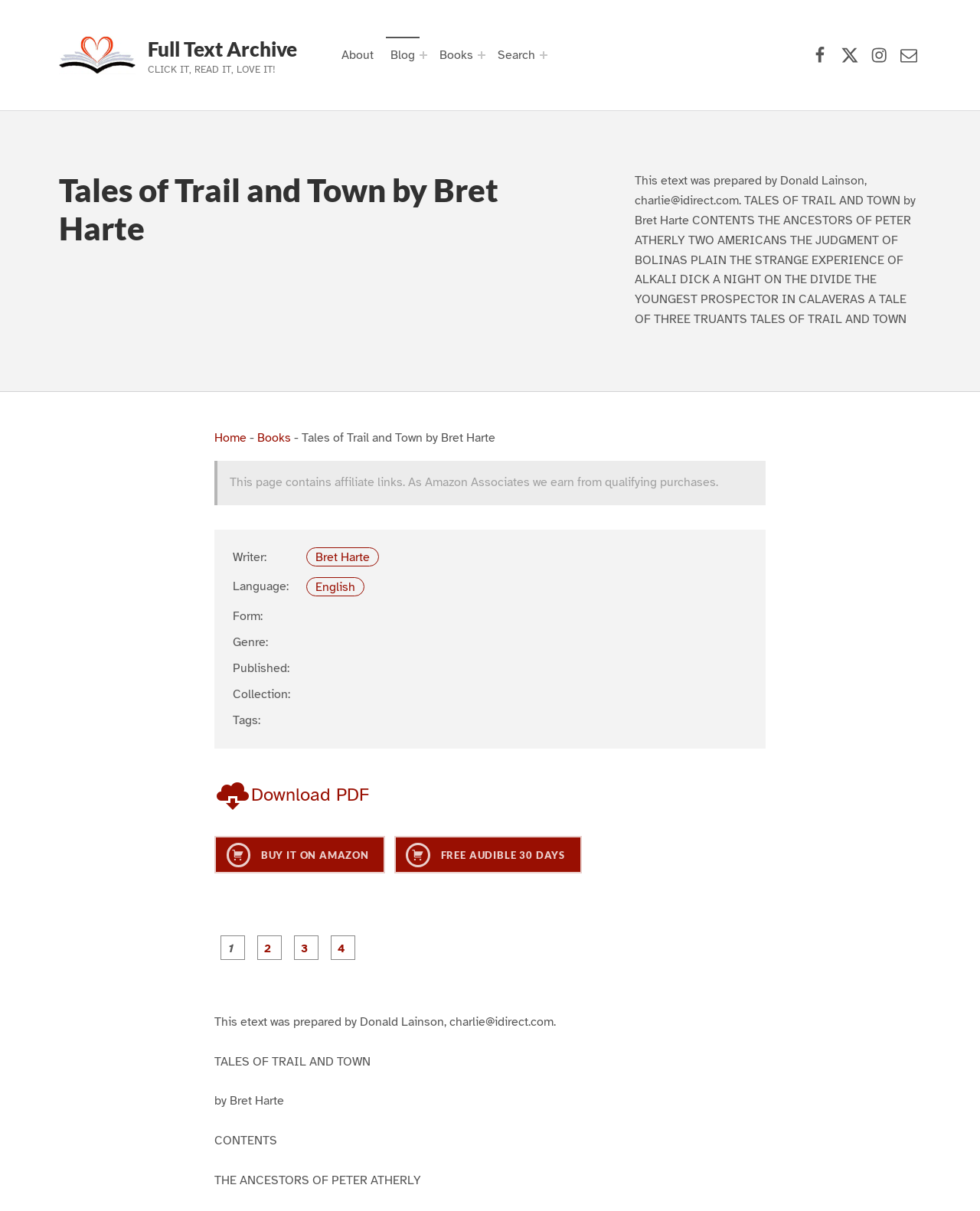Determine the bounding box for the described HTML element: "About". Ensure the coordinates are four float numbers between 0 and 1 in the format [left, top, right, bottom].

[0.343, 0.03, 0.386, 0.06]